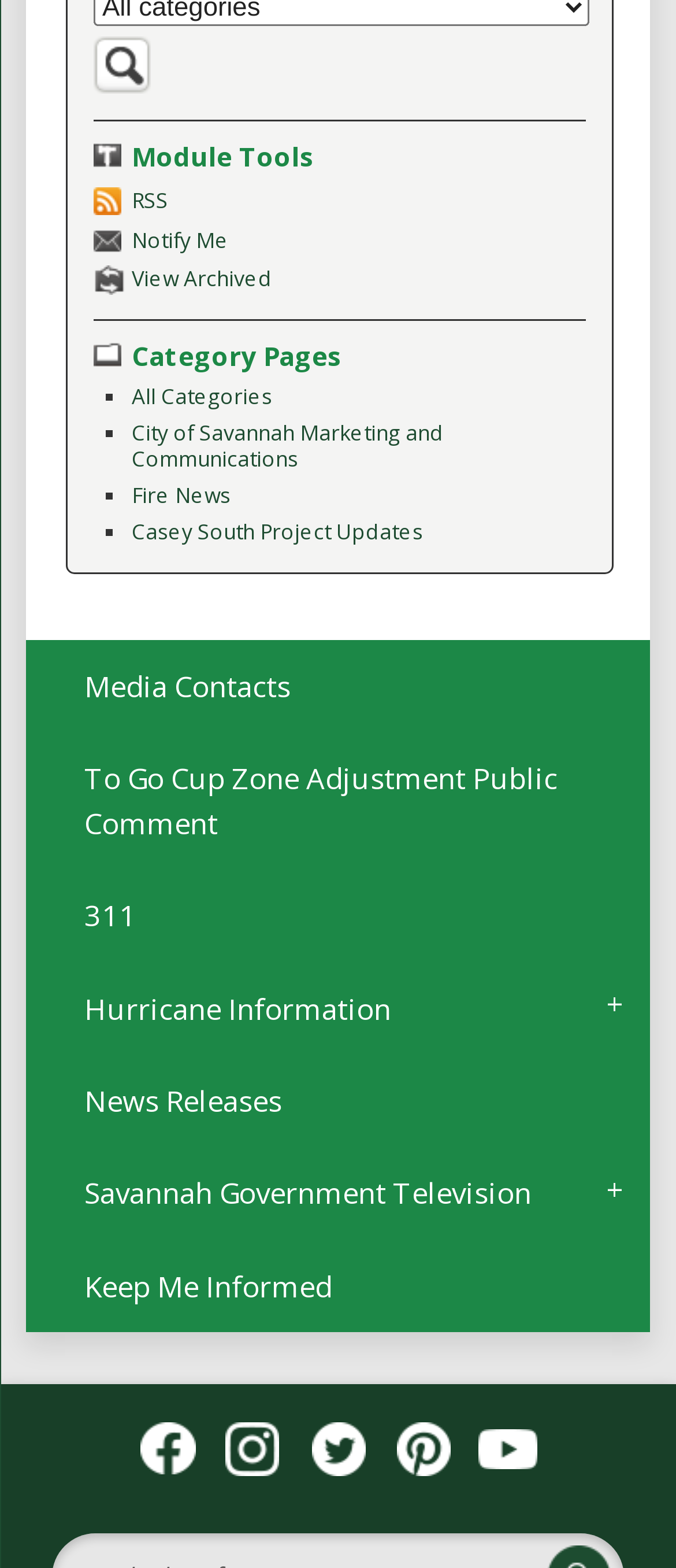What is the purpose of the 'Search News Flash Module' button?
Examine the webpage screenshot and provide an in-depth answer to the question.

The 'Search News Flash Module' button is located at the top of the webpage, and it is likely used to search for news flashes or updates. The presence of a search icon next to the button text further supports this assumption.